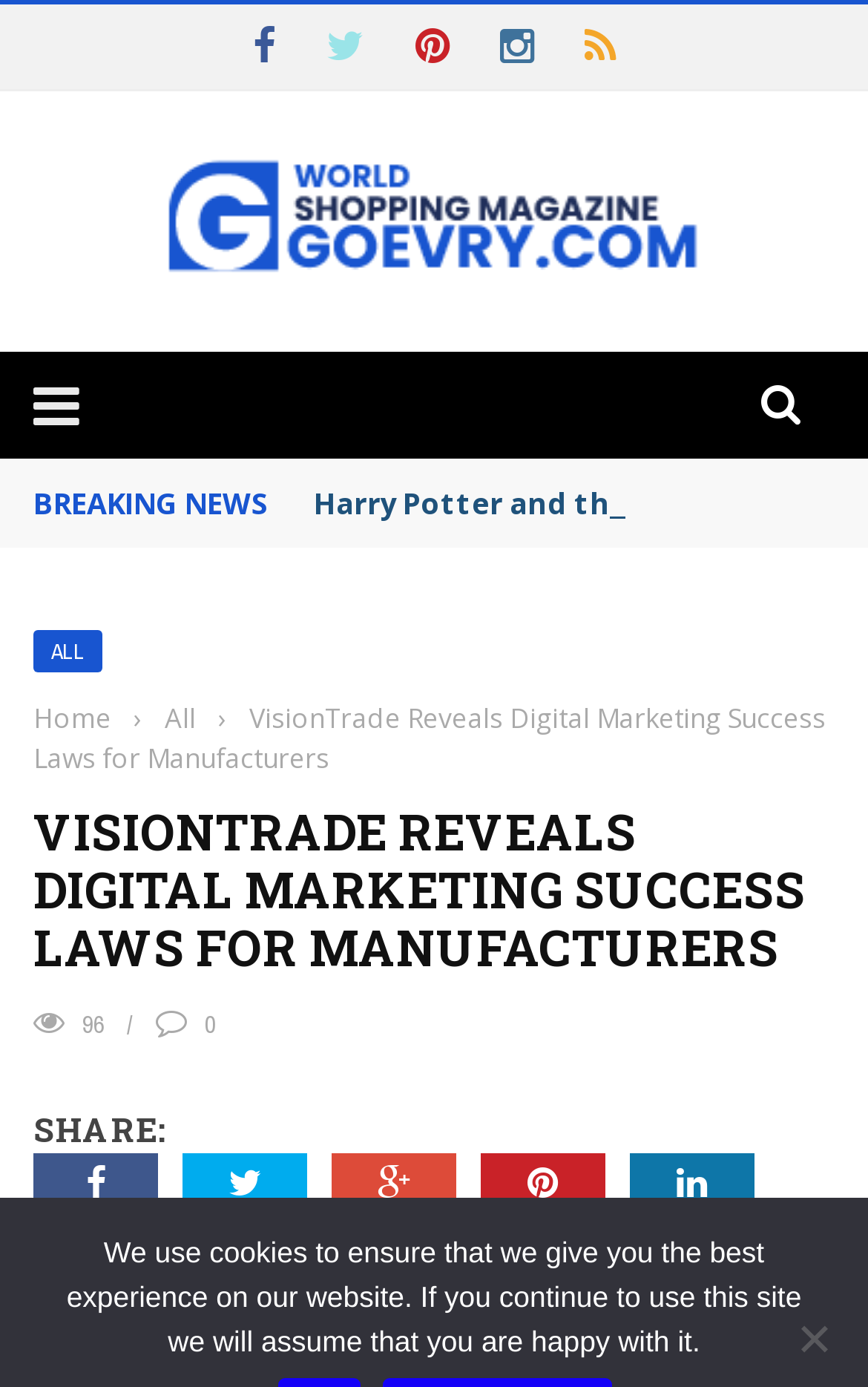Answer the question in a single word or phrase:
What is the category of the news article?

Breaking News